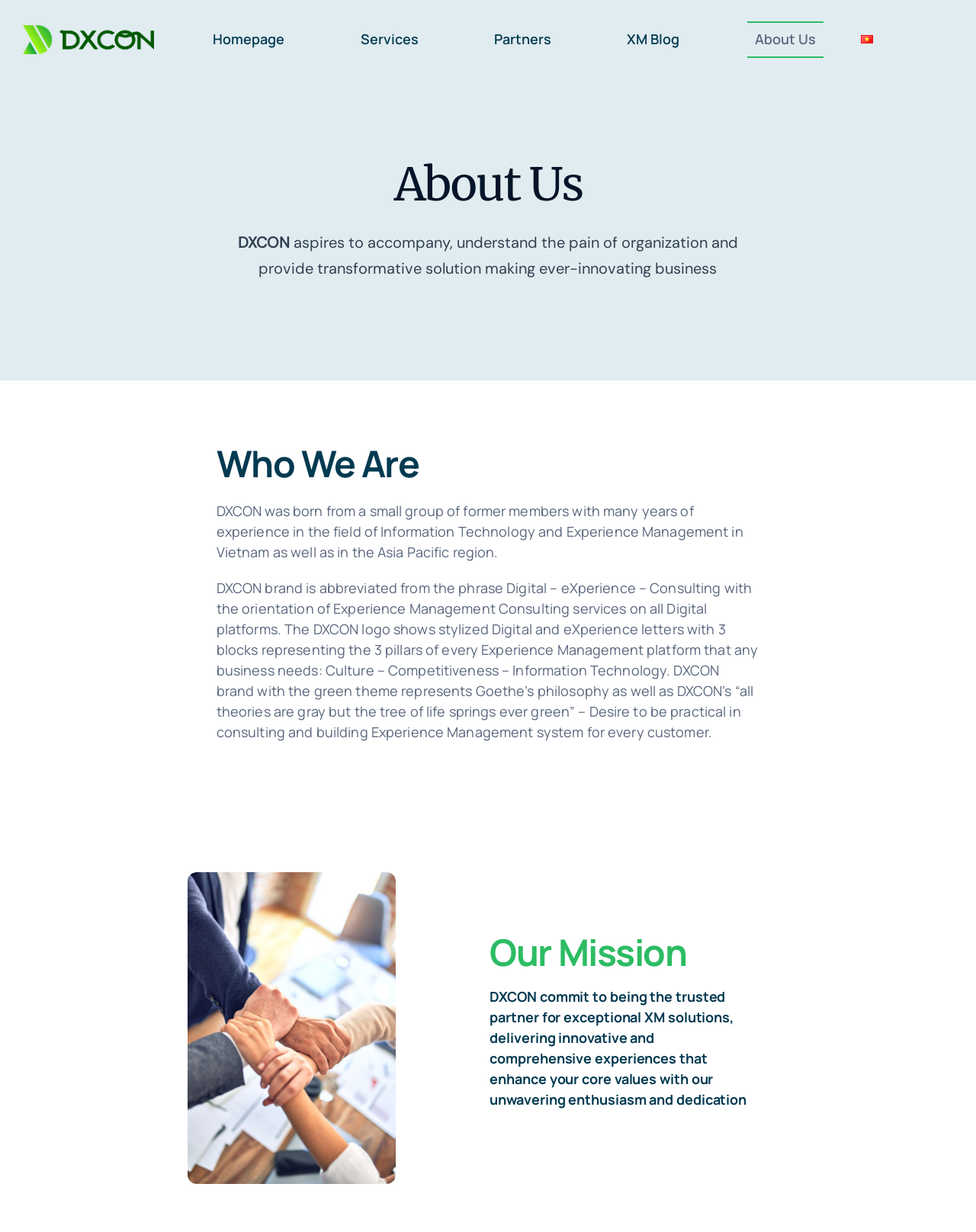What is the theme of DXCON brand?
Could you please answer the question thoroughly and with as much detail as possible?

I found a StaticText element with the text 'DXCON brand with the green theme represents Goethe’s philosophy...' which suggests that the theme of DXCON brand is green.